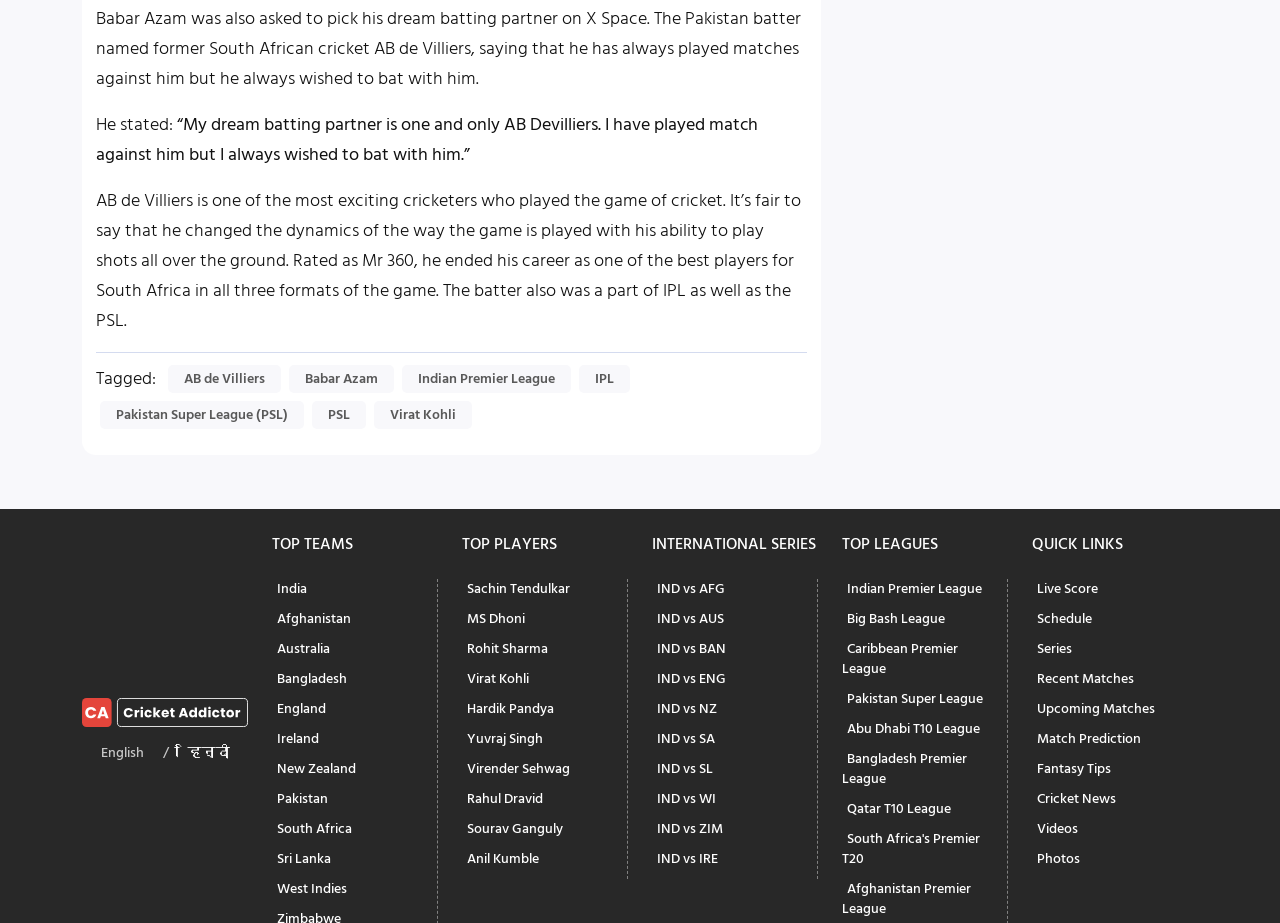Given the element description, predict the bounding box coordinates in the format (top-left x, top-left y, bottom-right x, bottom-right y), using floating point numbers between 0 and 1: South Africa's Premier T20

[0.658, 0.89, 0.766, 0.948]